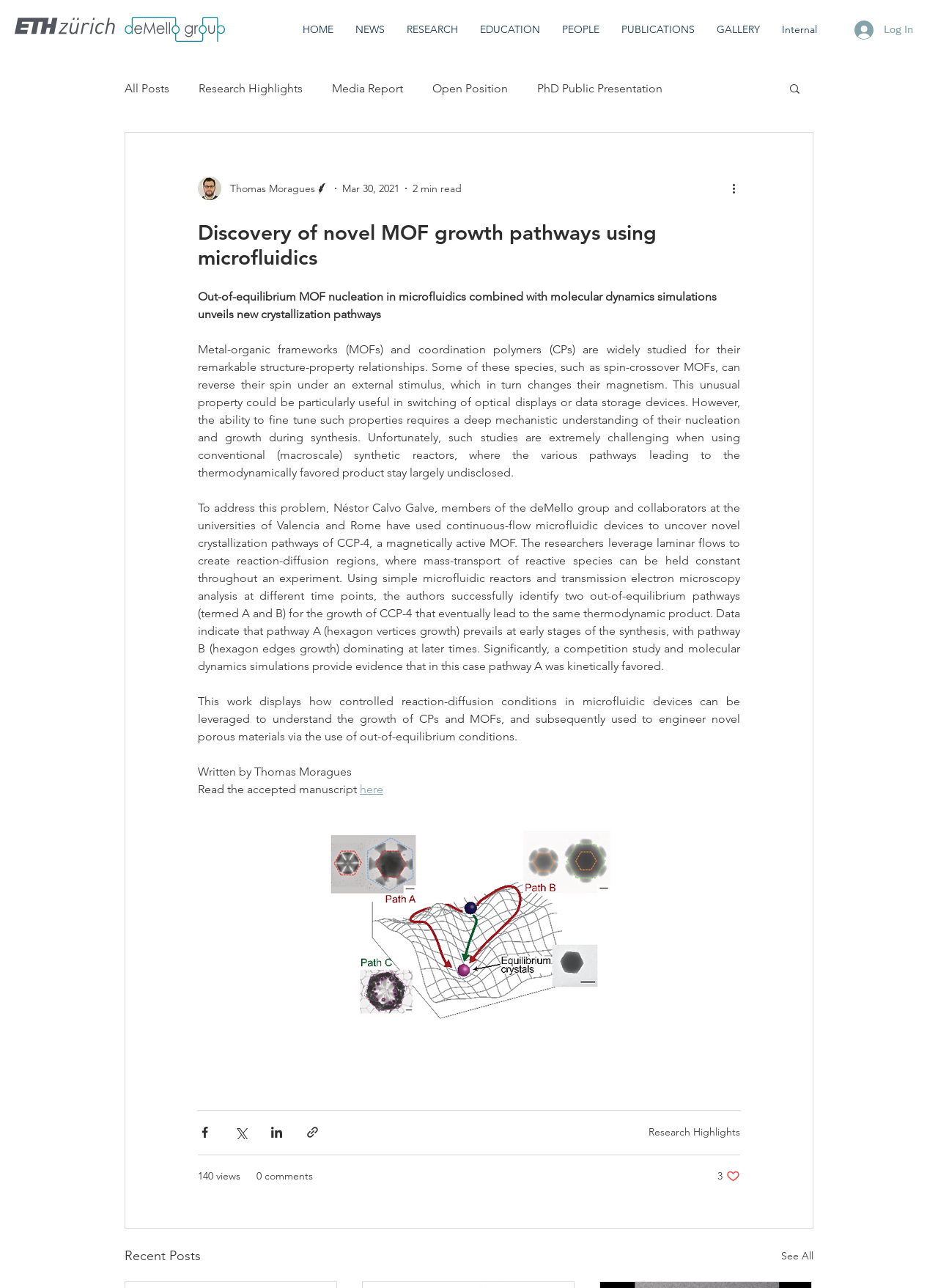Can you identify the bounding box coordinates of the clickable region needed to carry out this instruction: 'Go to the 'Home' page'? The coordinates should be four float numbers within the range of 0 to 1, stated as [left, top, right, bottom].

None